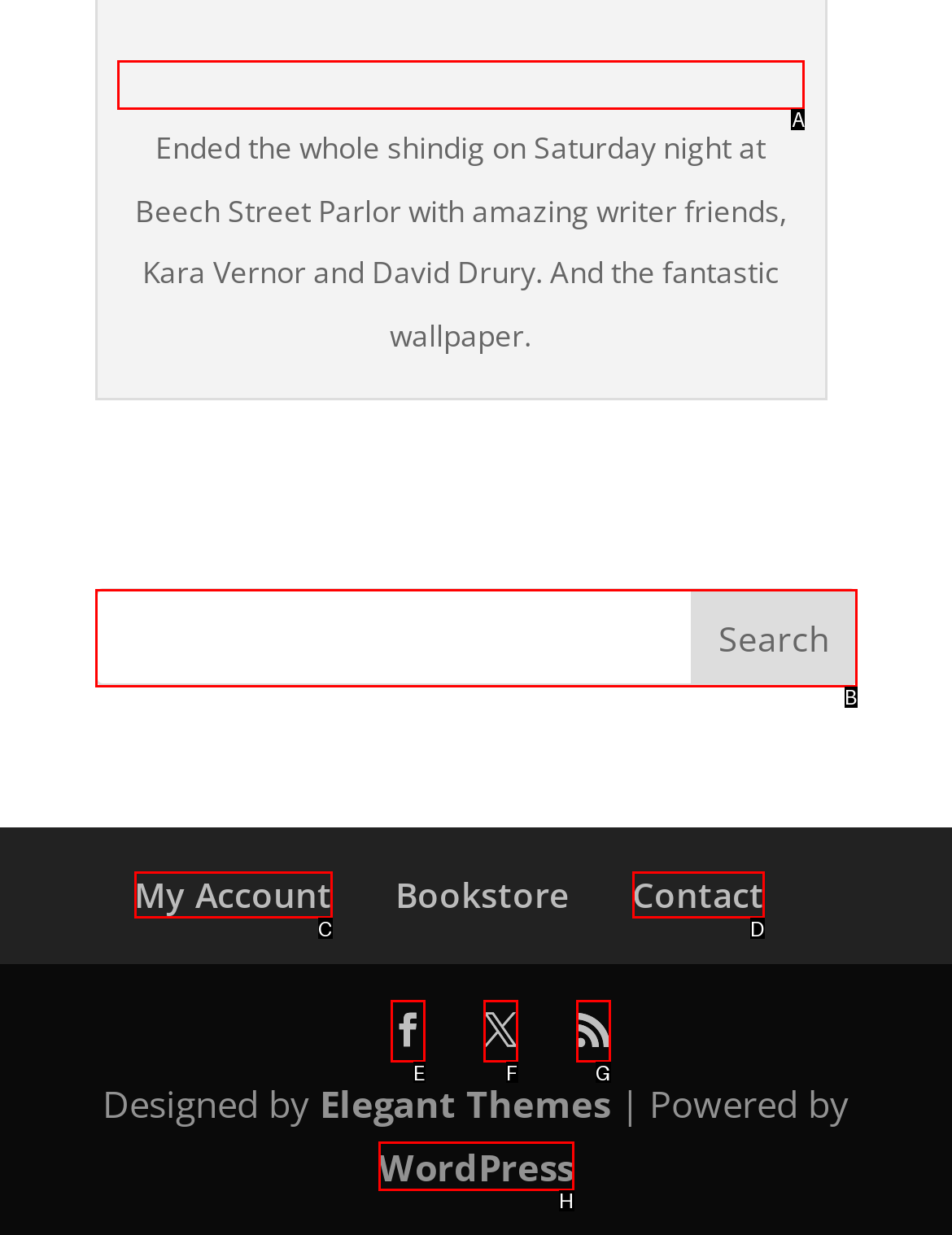Select the letter of the element you need to click to complete this task: search for something
Answer using the letter from the specified choices.

B